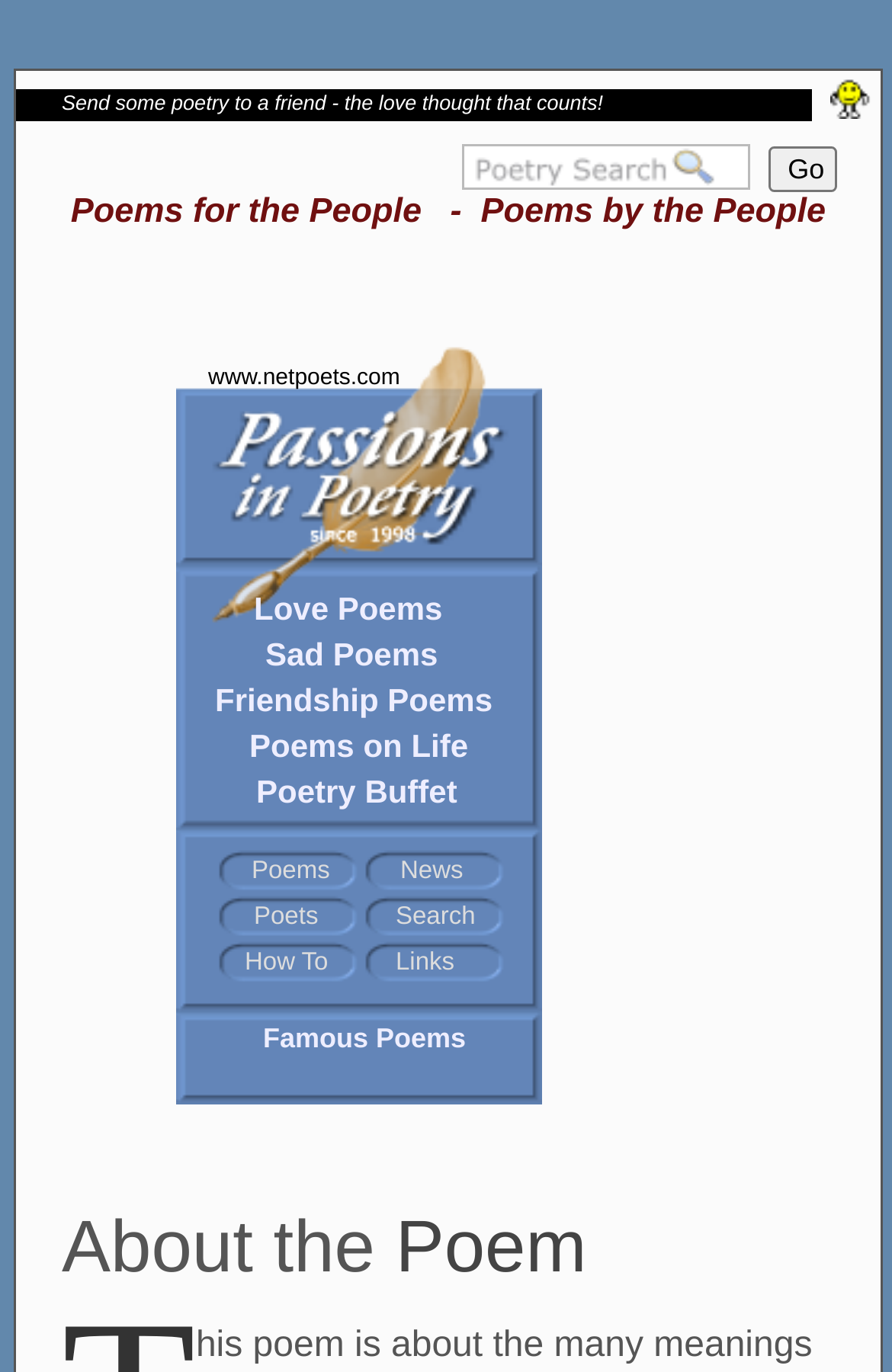Answer the following query concisely with a single word or phrase:
What is the purpose of the textbox?

Send poetry to a friend